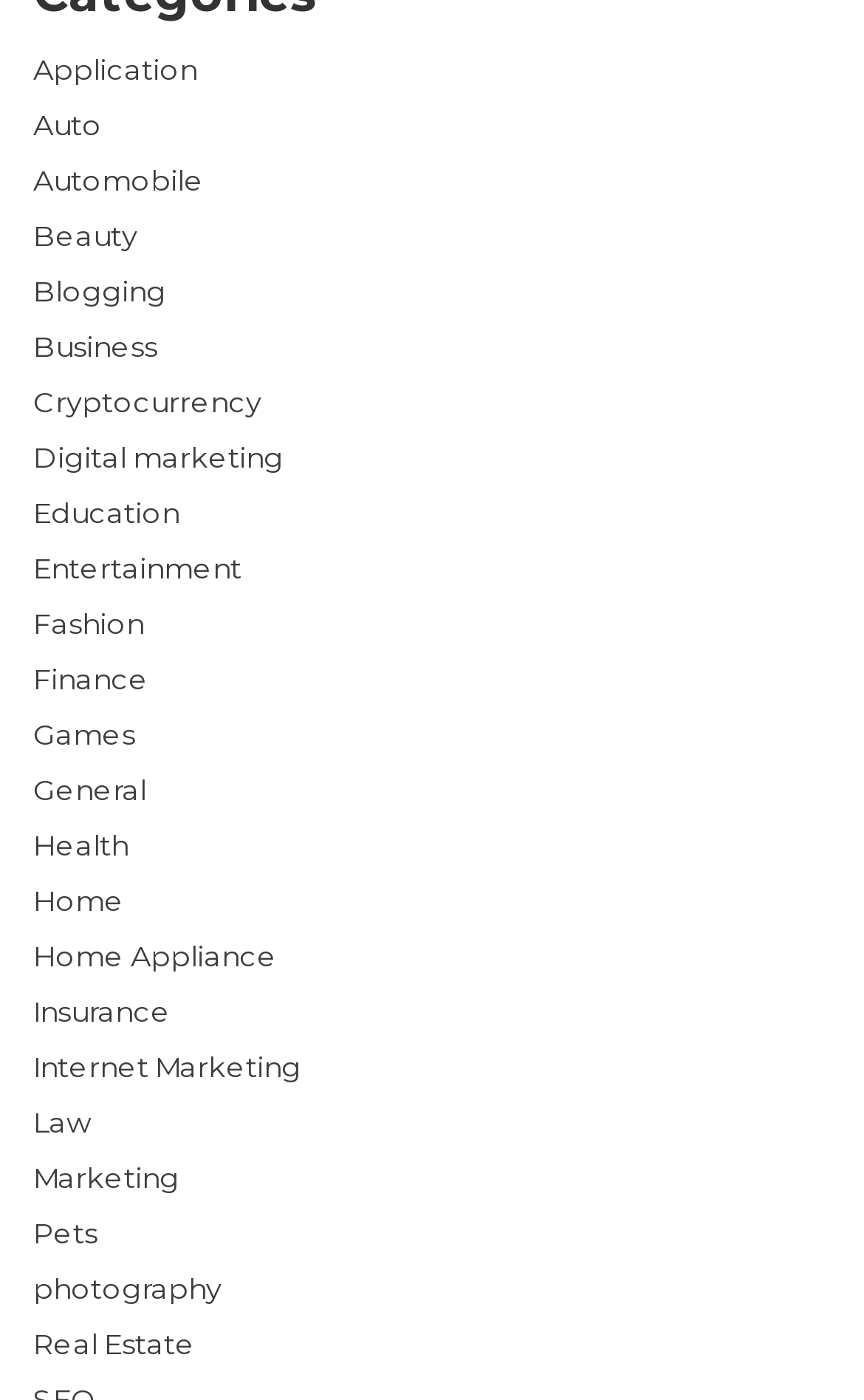Determine the bounding box coordinates for the region that must be clicked to execute the following instruction: "Explore Digital marketing".

[0.038, 0.315, 0.328, 0.339]